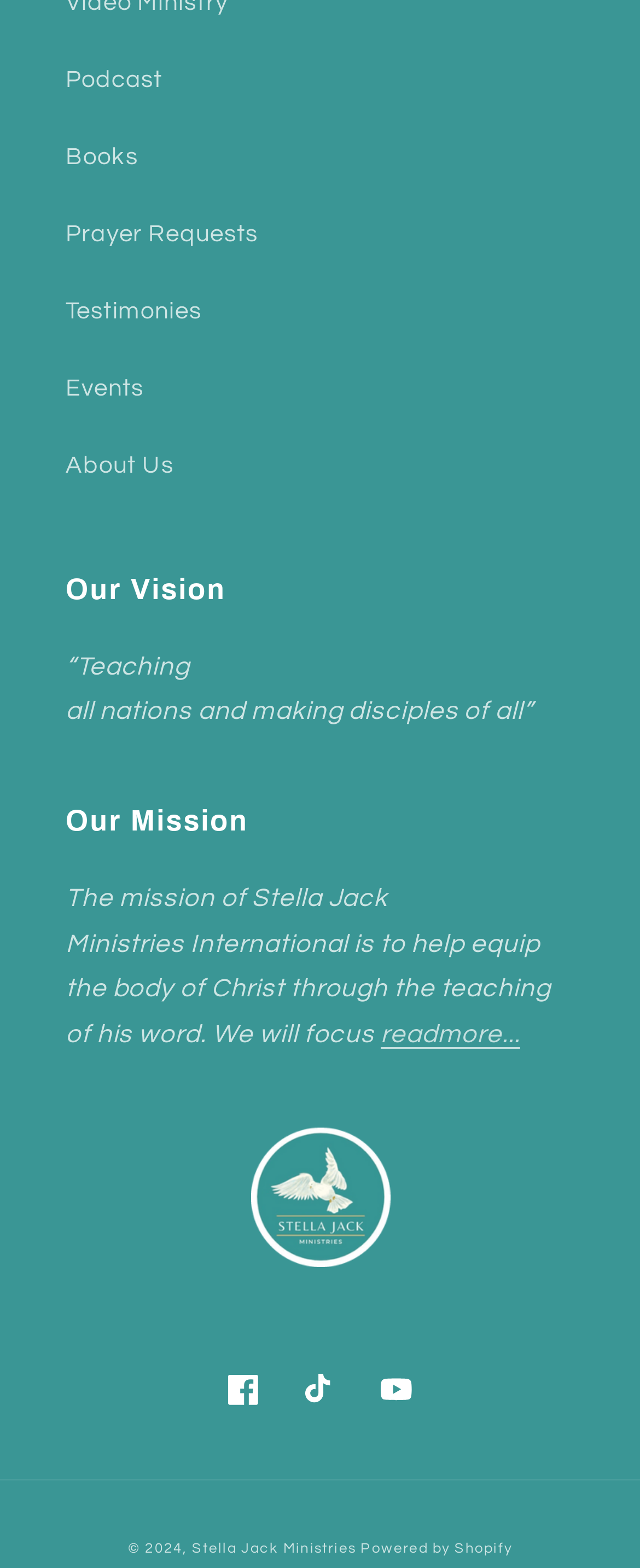Please answer the following question as detailed as possible based on the image: 
What is the year of copyright?

The copyright information at the bottom of the webpage states '© 2024', indicating that the year of copyright is 2024.